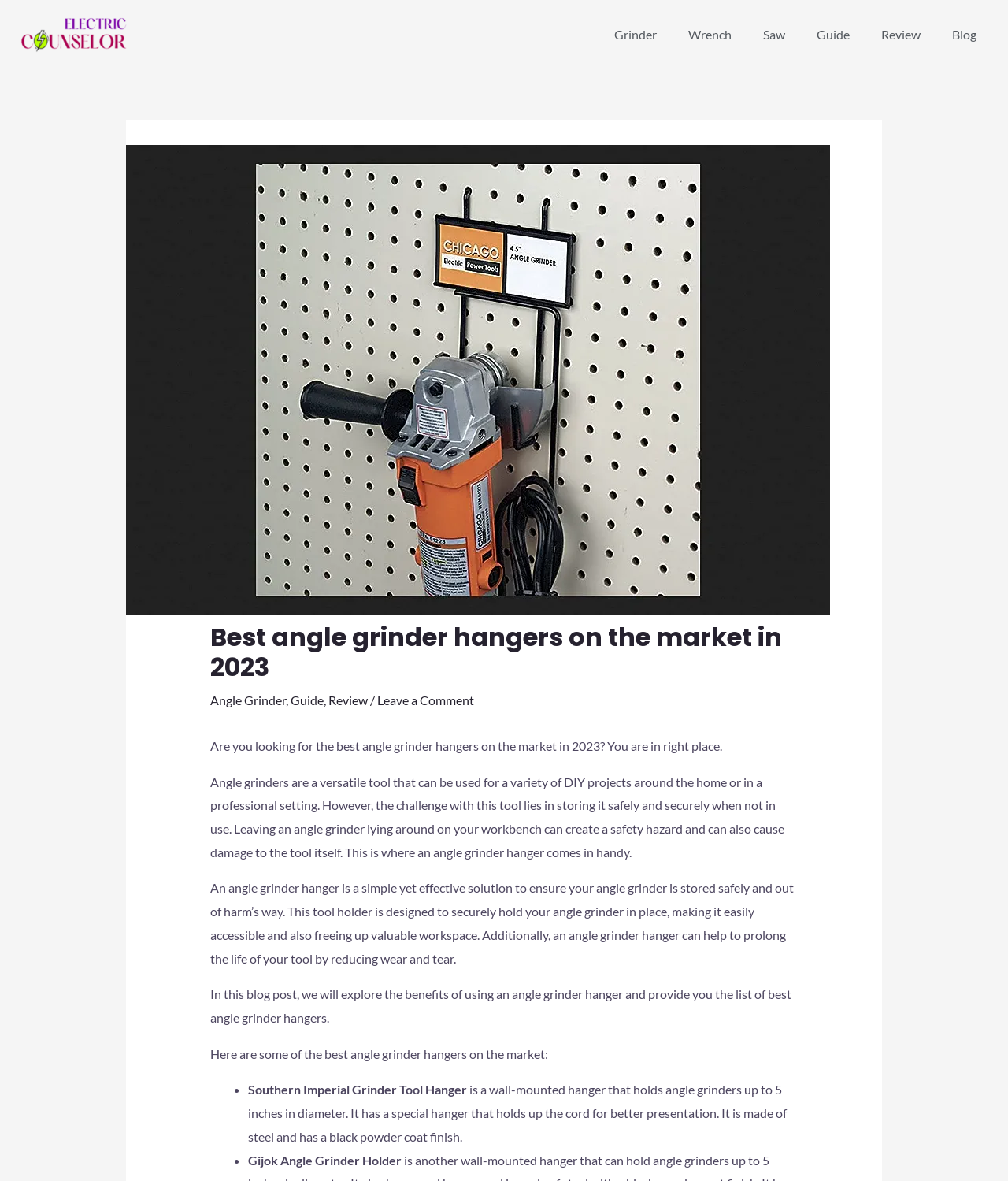Please identify the bounding box coordinates of the area that needs to be clicked to follow this instruction: "Click on the Grinder link".

[0.594, 0.014, 0.667, 0.045]